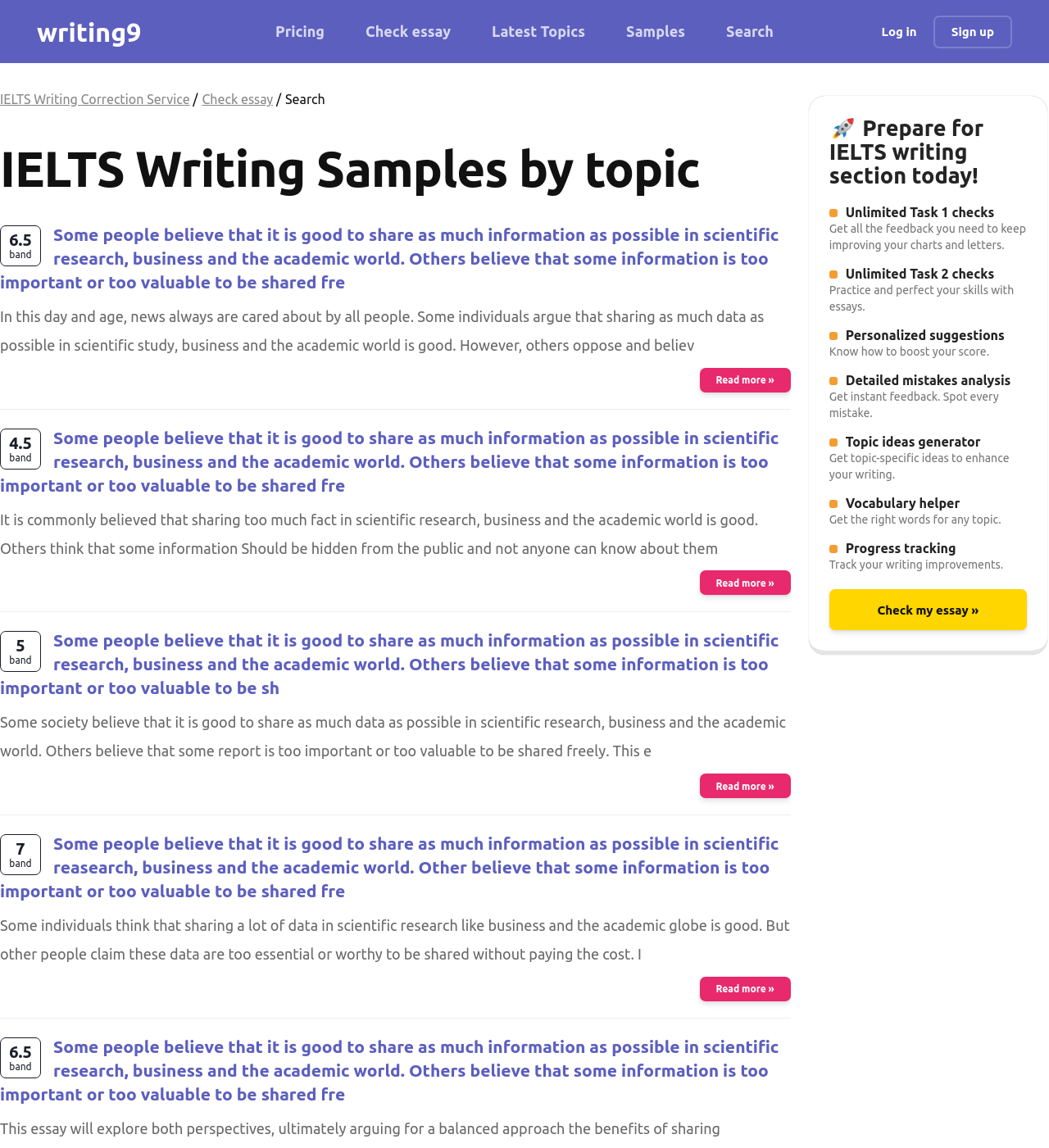How many 'Read more' buttons are on the webpage?
Utilize the information in the image to give a detailed answer to the question.

By examining the webpage, I counted five 'Read more' buttons, each corresponding to a different writing sample.